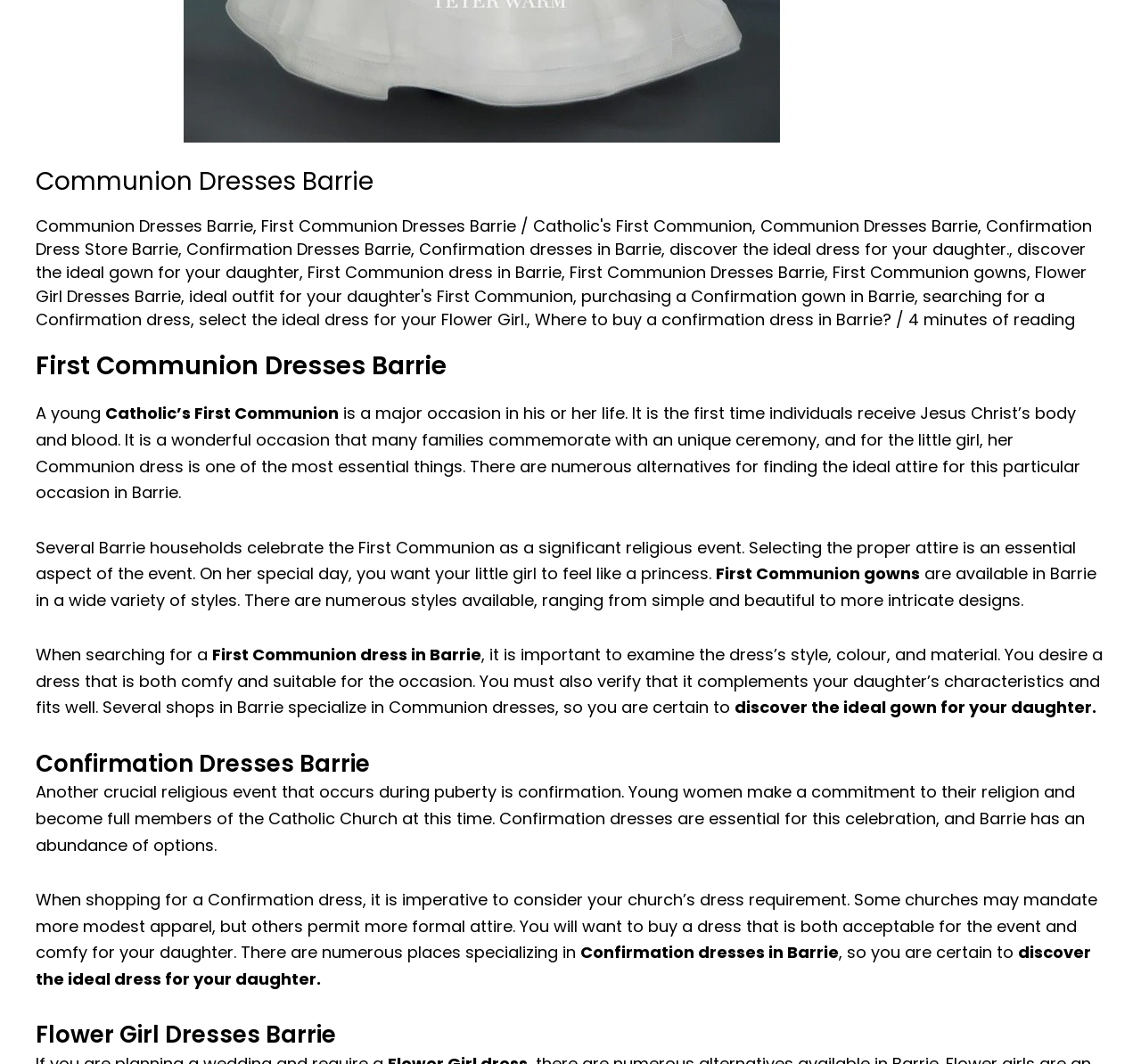Answer in one word or a short phrase: 
What is the purpose of the webpage?

Providing information on dresses